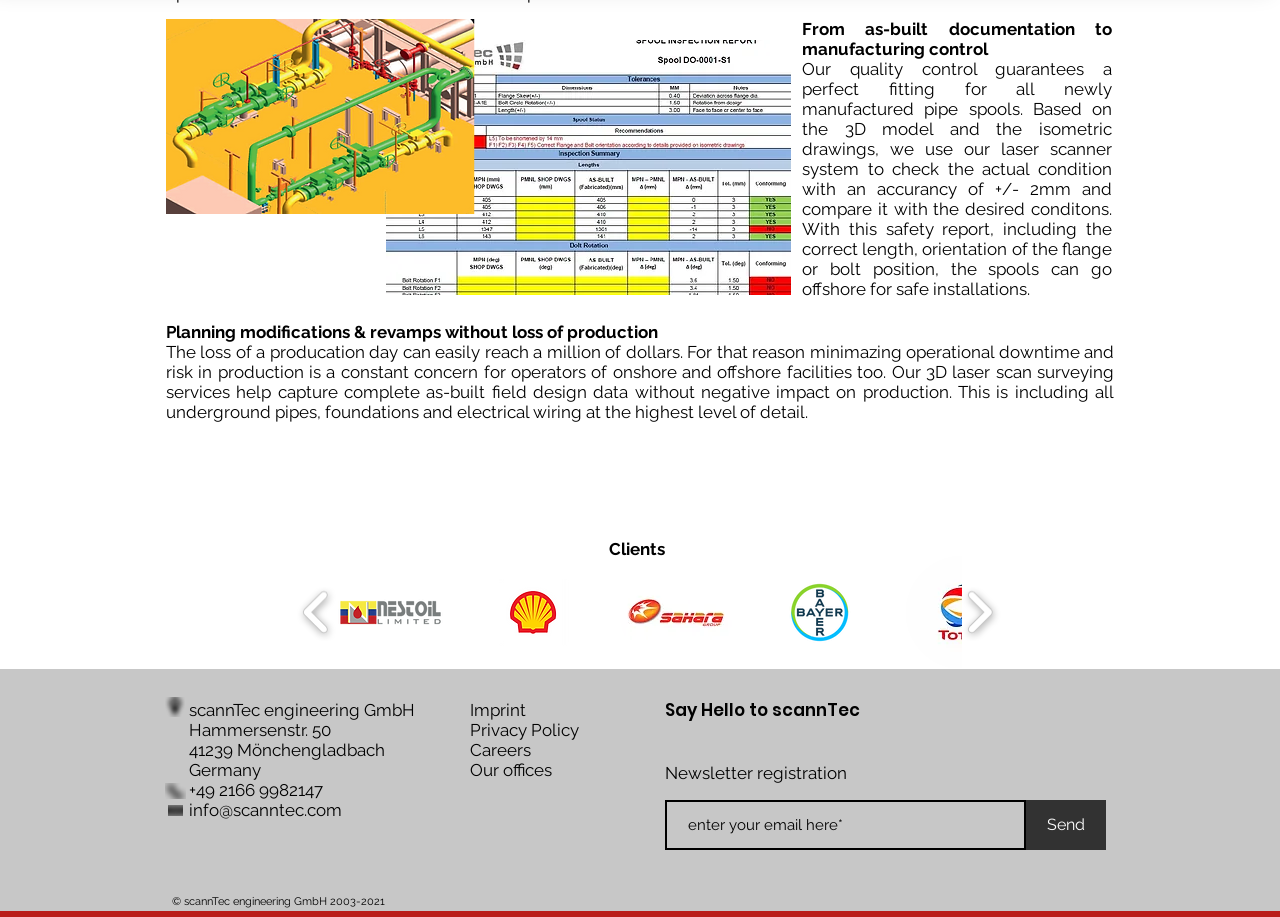Please provide a one-word or short phrase answer to the question:
What is the purpose of the 'Newsletter registration' section?

to register for a newsletter